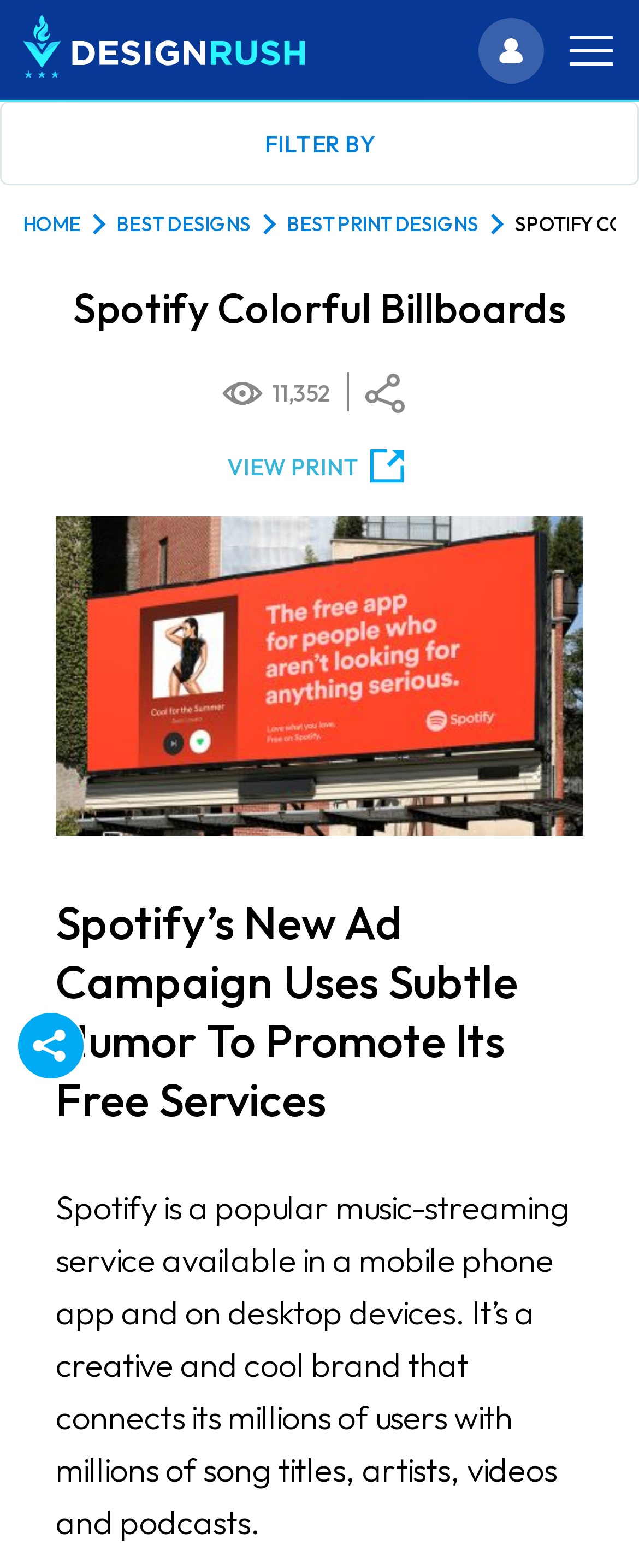Please identify the bounding box coordinates of the region to click in order to complete the task: "Click on the 'Login' link". The coordinates must be four float numbers between 0 and 1, specified as [left, top, right, bottom].

[0.749, 0.011, 0.851, 0.053]